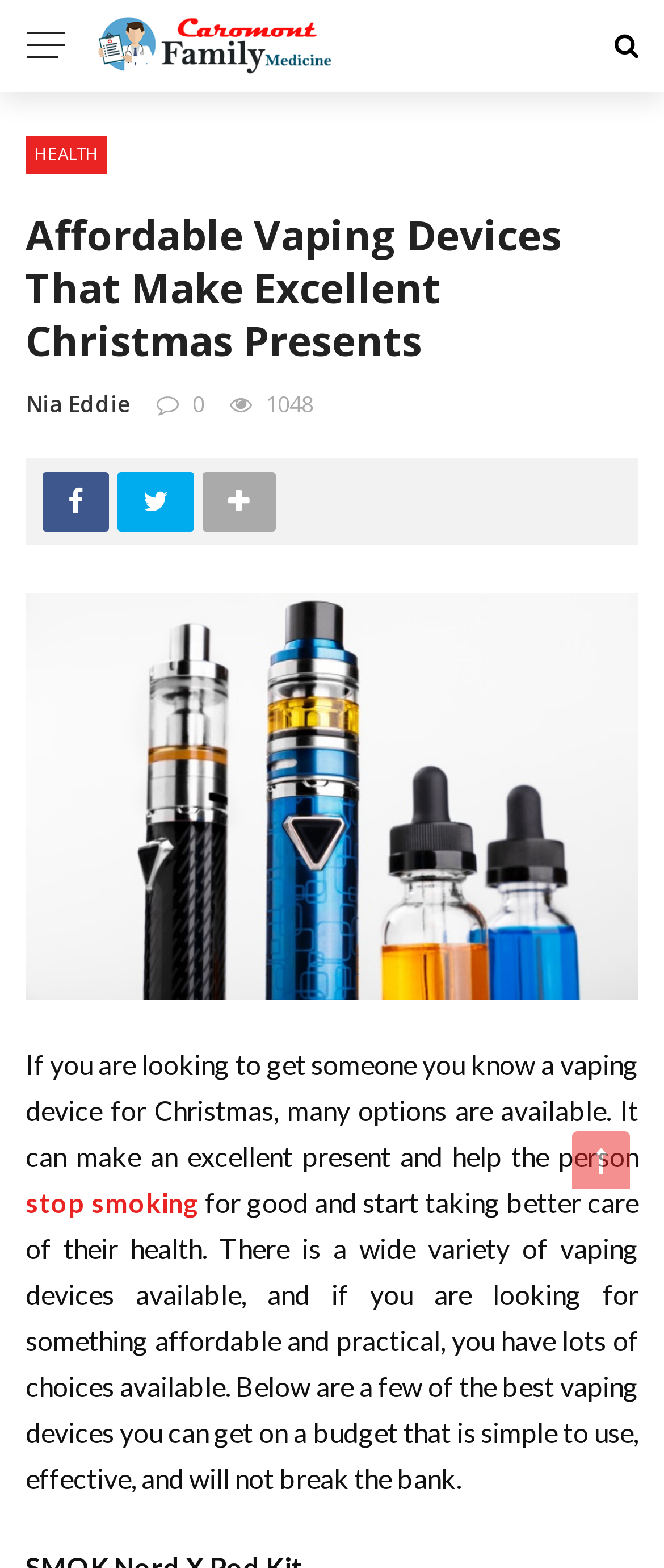What social media platforms are linked on the webpage?
Look at the image and answer the question with a single word or phrase.

Facebook and Twitter